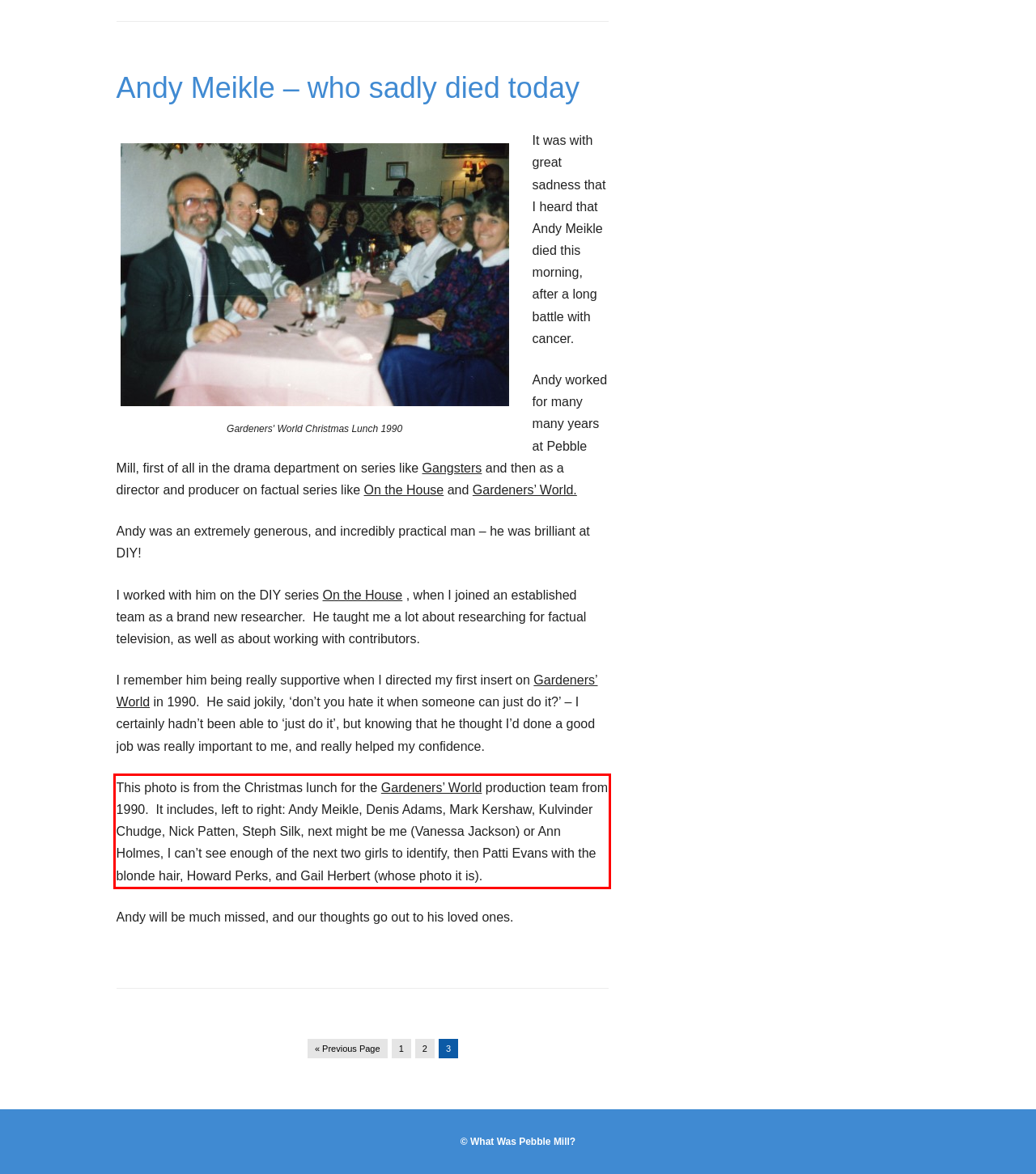Within the screenshot of a webpage, identify the red bounding box and perform OCR to capture the text content it contains.

This photo is from the Christmas lunch for the Gardeners’ World production team from 1990. It includes, left to right: Andy Meikle, Denis Adams, Mark Kershaw, Kulvinder Chudge, Nick Patten, Steph Silk, next might be me (Vanessa Jackson) or Ann Holmes, I can’t see enough of the next two girls to identify, then Patti Evans with the blonde hair, Howard Perks, and Gail Herbert (whose photo it is).